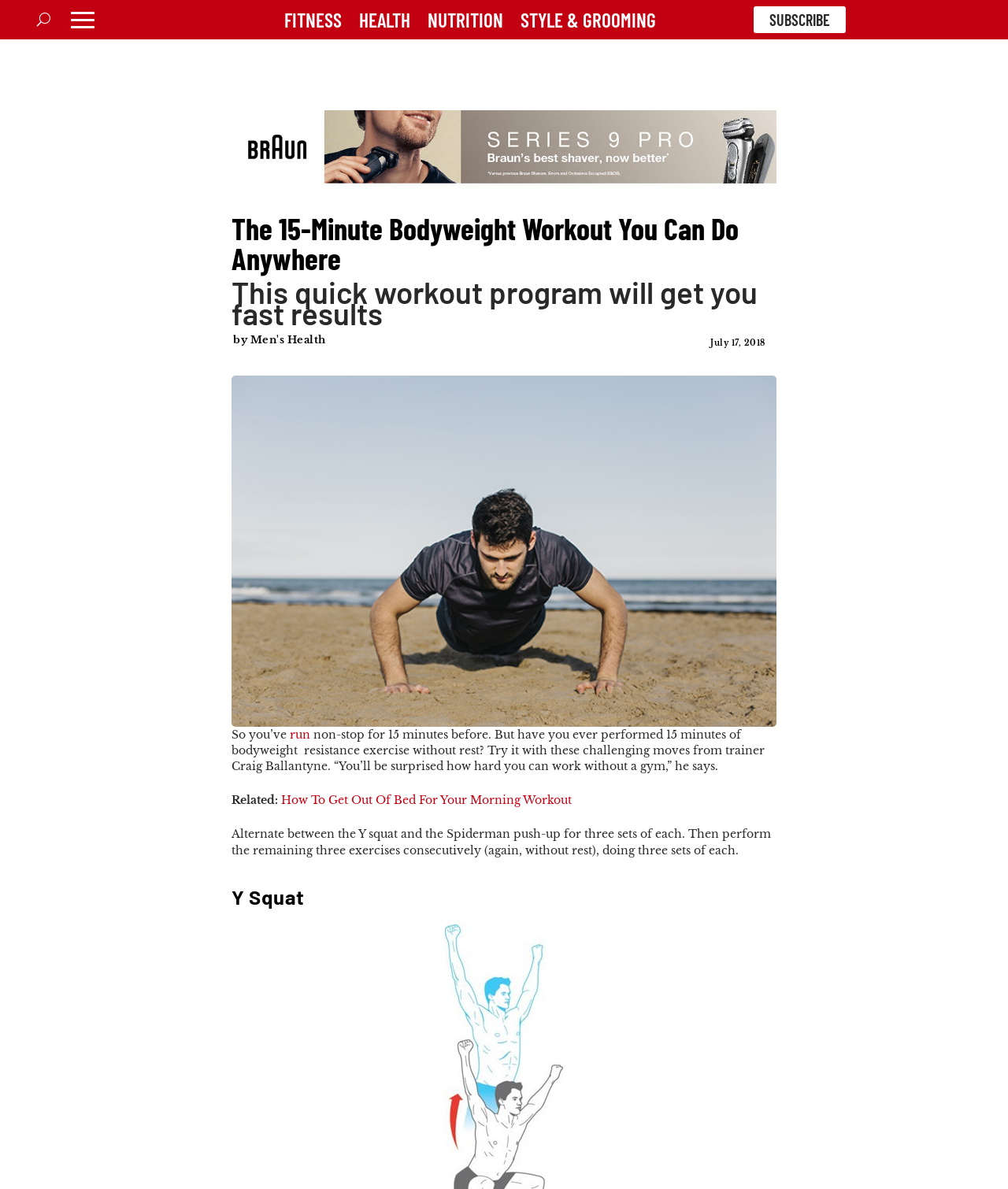Identify the bounding box coordinates for the UI element mentioned here: "SUBSCRIBE". Provide the coordinates as four float values between 0 and 1, i.e., [left, top, right, bottom].

[0.747, 0.005, 0.839, 0.028]